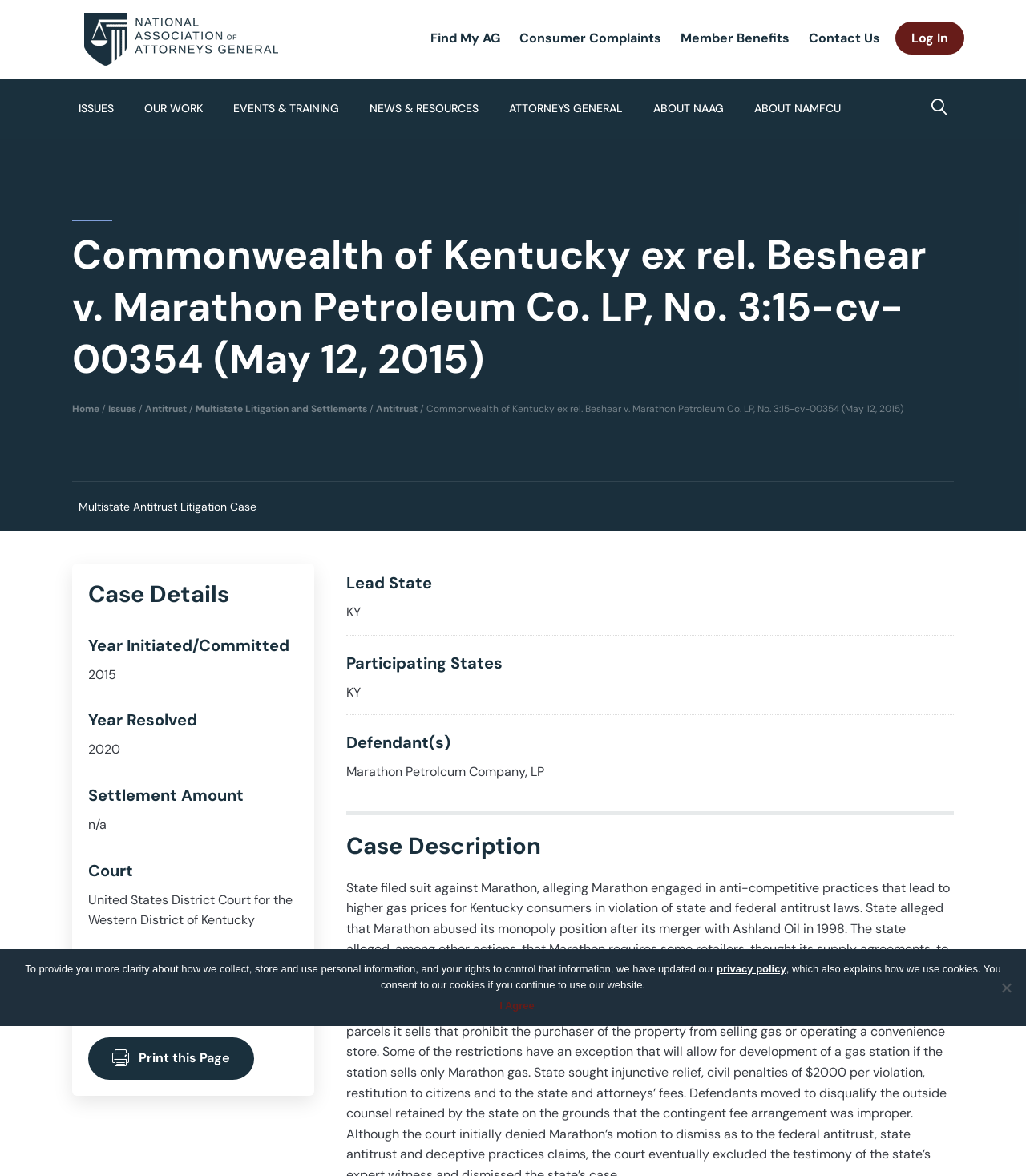Identify the bounding box coordinates of the element to click to follow this instruction: 'Print this Page'. Ensure the coordinates are four float values between 0 and 1, provided as [left, top, right, bottom].

[0.086, 0.882, 0.248, 0.918]